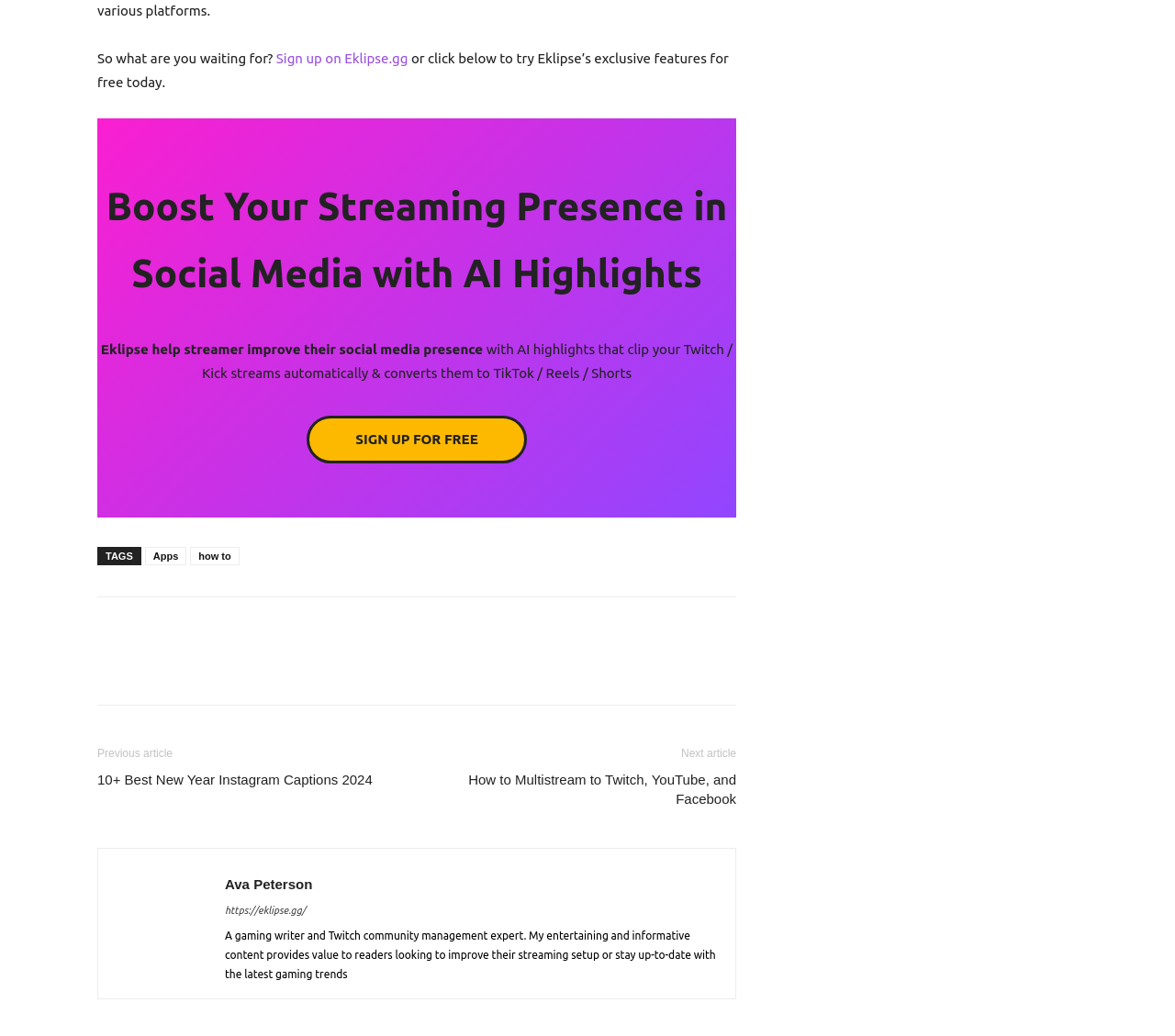Please locate the bounding box coordinates of the element that needs to be clicked to achieve the following instruction: "Learn about apps". The coordinates should be four float numbers between 0 and 1, i.e., [left, top, right, bottom].

[0.123, 0.528, 0.159, 0.546]